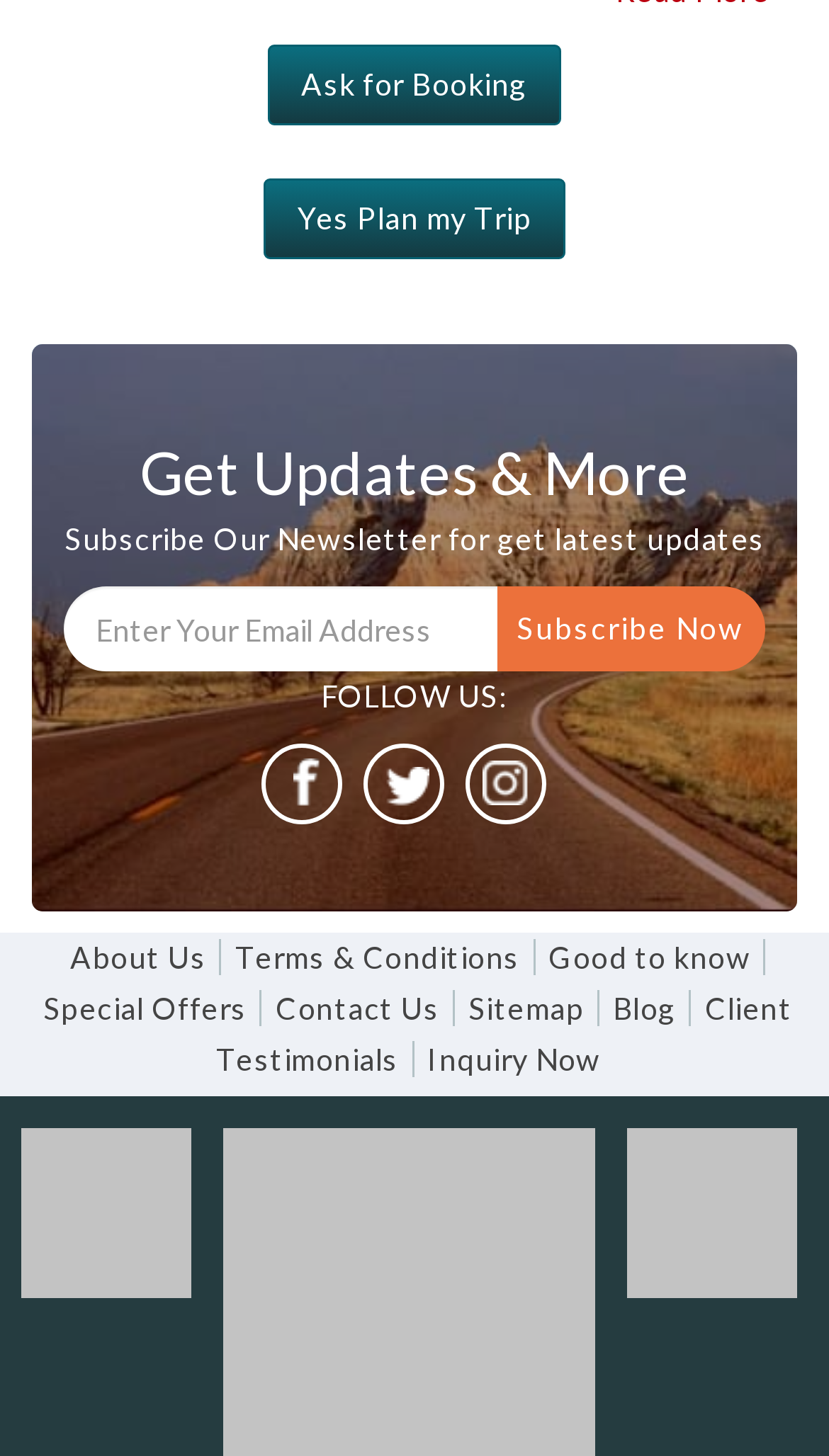What is the purpose of the 'Subscribe Now' button?
Utilize the information in the image to give a detailed answer to the question.

The 'Subscribe Now' button is part of a layout table that includes a textbox to enter an email address, and a static text element that says 'Subscribe Our Newsletter for get latest updates'. Therefore, the purpose of the 'Subscribe Now' button is to subscribe to the newsletter by entering an email address.